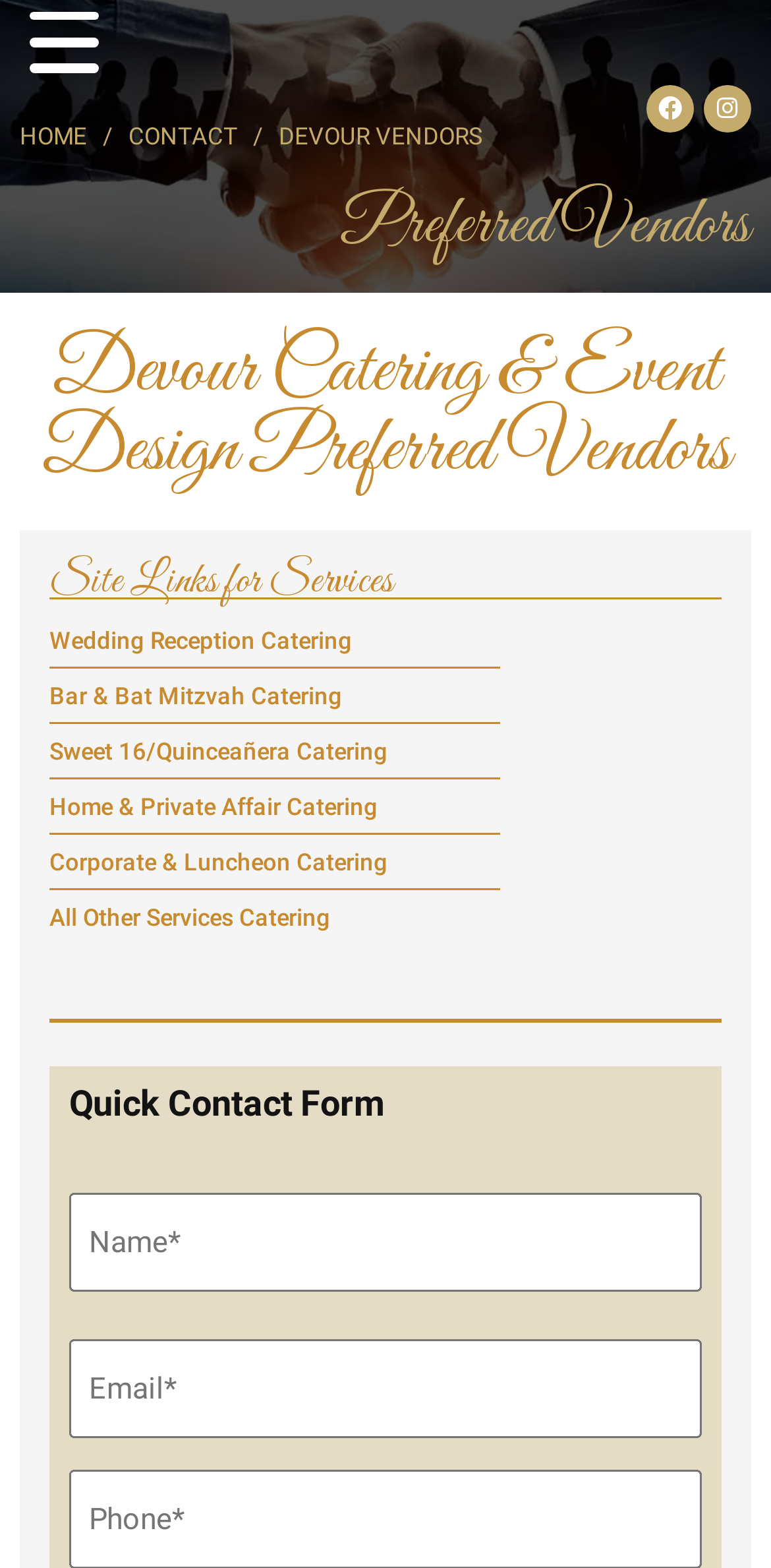Identify the bounding box of the HTML element described here: "Subject Term Type". Provide the coordinates as four float numbers between 0 and 1: [left, top, right, bottom].

None